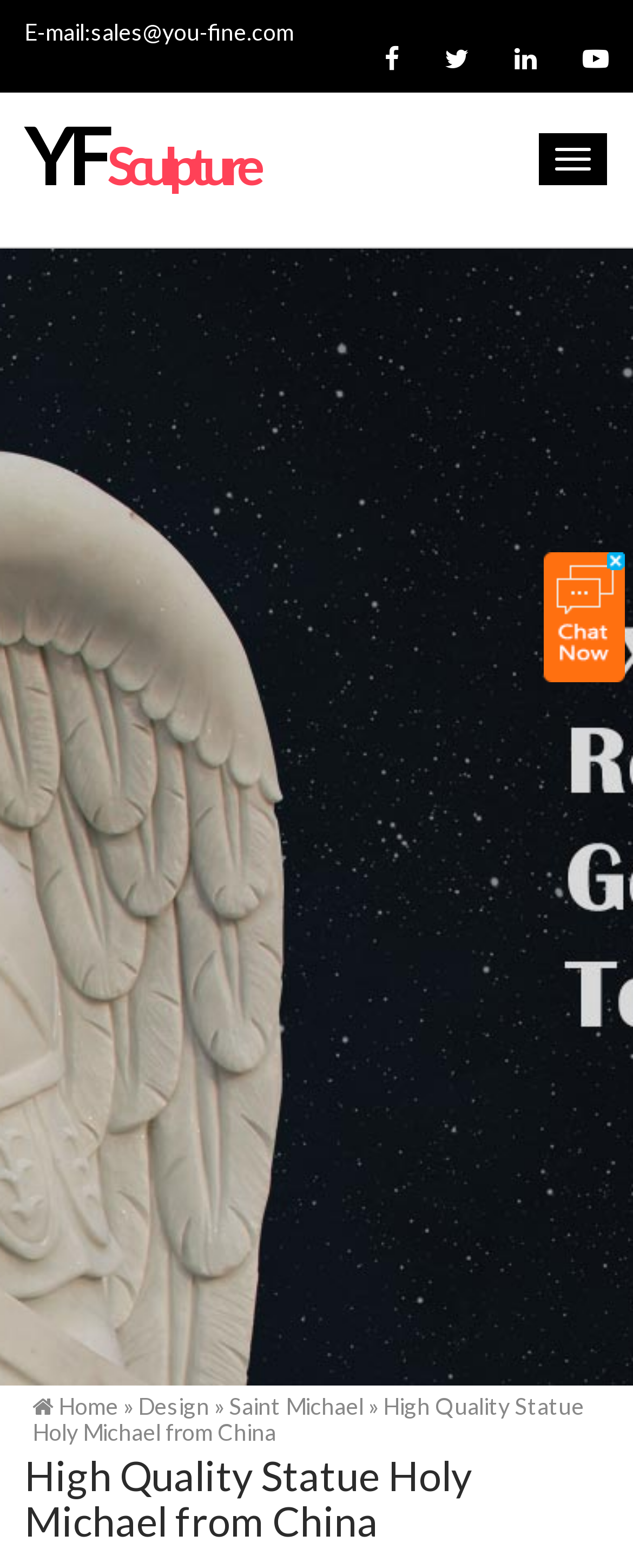What is the email address for sales?
Please provide a single word or phrase as your answer based on the image.

sales@you-fine.com